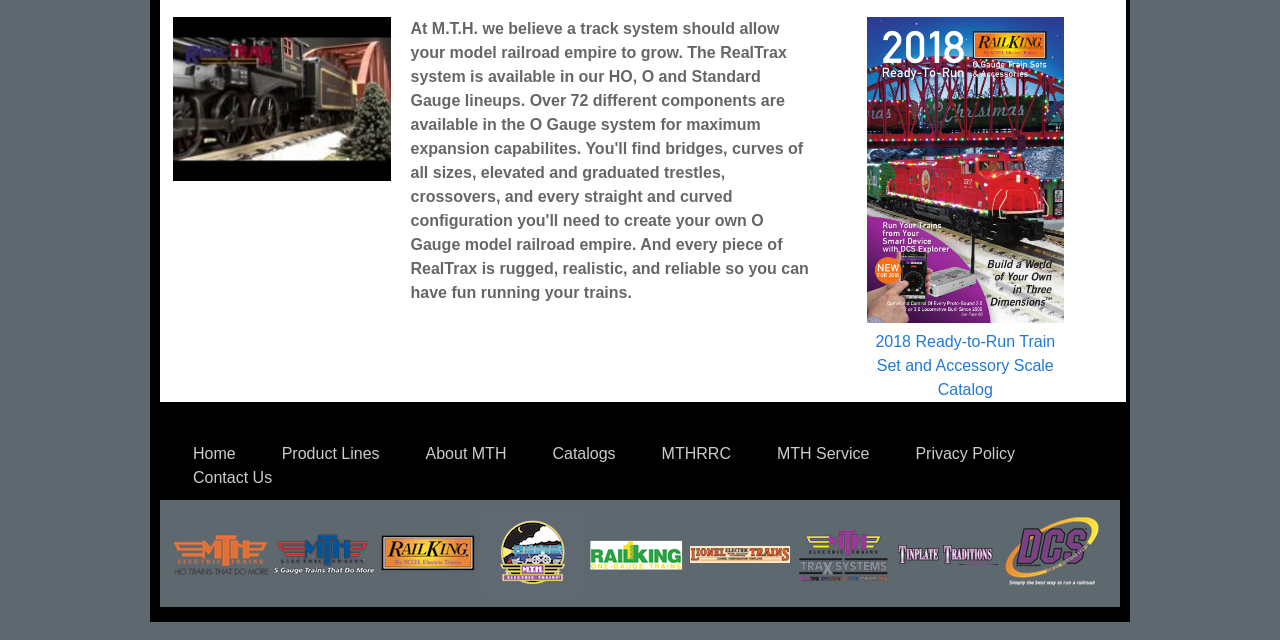Extract the bounding box coordinates of the UI element described by: "About MTH". The coordinates should include four float numbers ranging from 0 to 1, e.g., [left, top, right, bottom].

[0.332, 0.695, 0.396, 0.722]